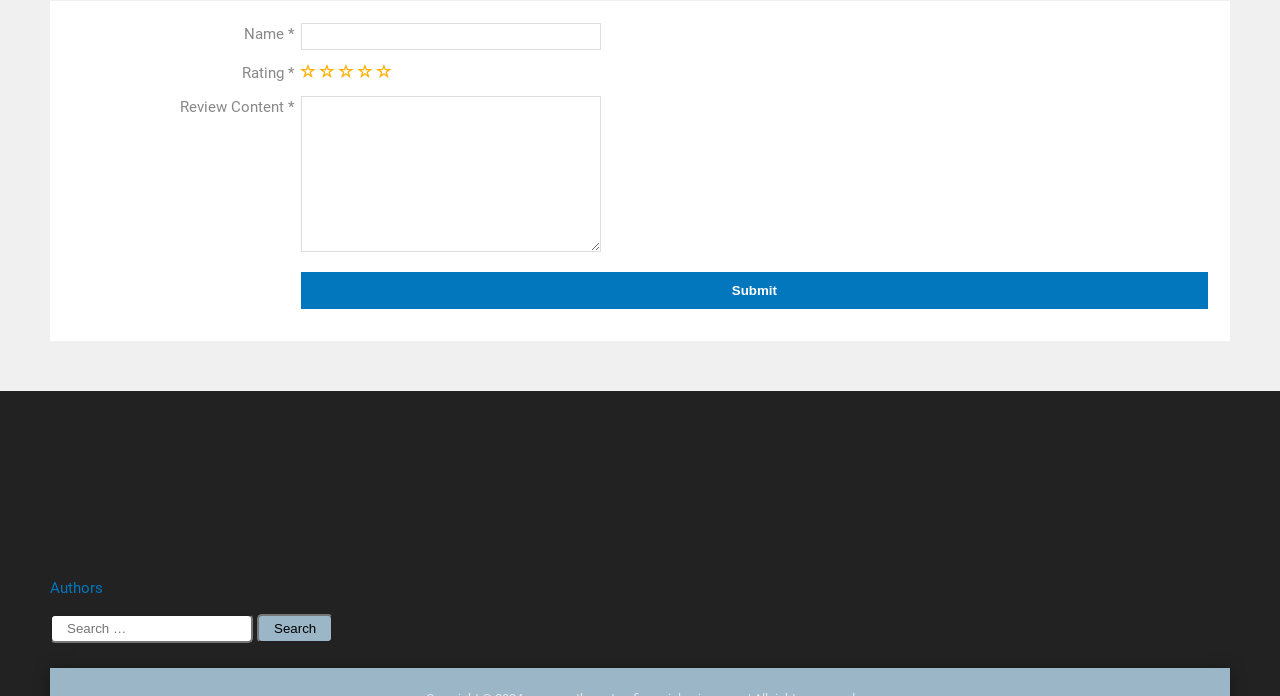Given the description of a UI element: "name="submitButton" value="Submit"", identify the bounding box coordinates of the matching element in the webpage screenshot.

[0.235, 0.391, 0.944, 0.444]